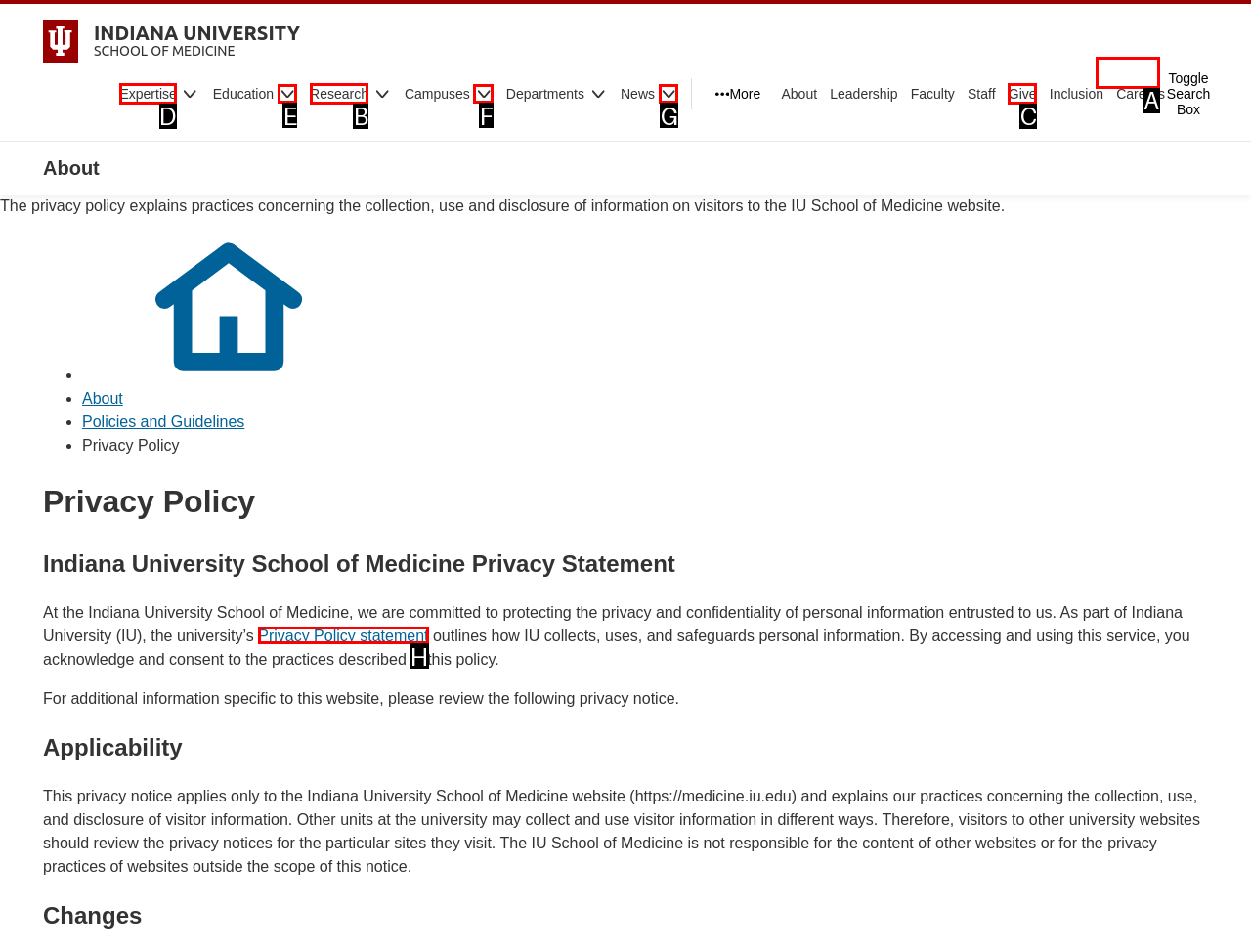Determine which HTML element to click on in order to complete the action: Click the 'Expertise' link.
Reply with the letter of the selected option.

D